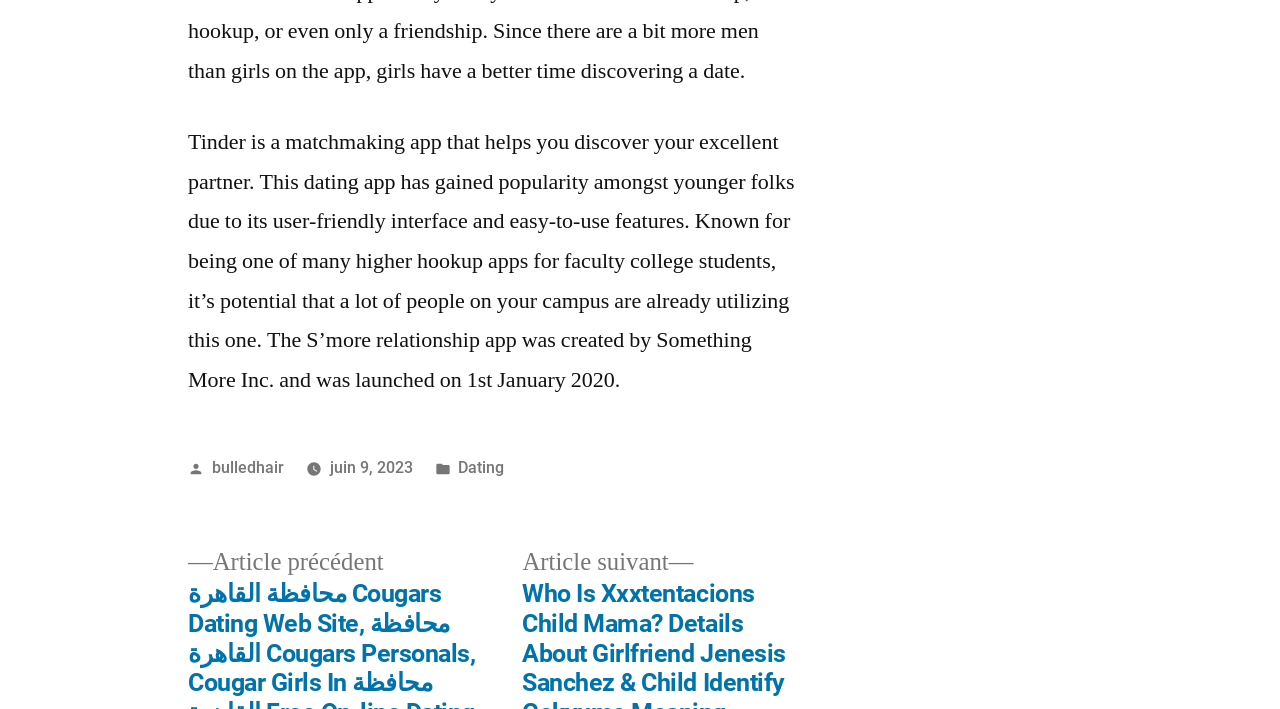Bounding box coordinates should be in the format (top-left x, top-left y, bottom-right x, bottom-right y) and all values should be floating point numbers between 0 and 1. Determine the bounding box coordinate for the UI element described as: bulledhair

[0.165, 0.646, 0.222, 0.673]